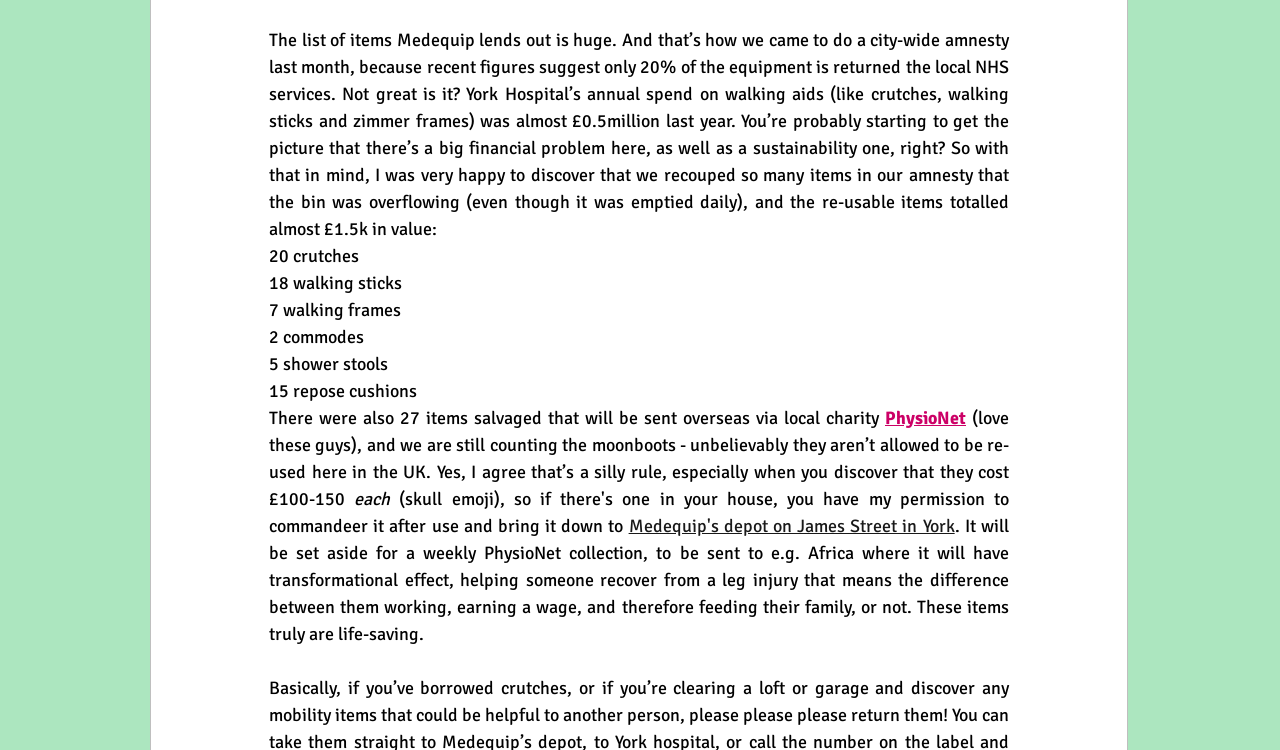What percentage of equipment is returned to NHS services?
Based on the screenshot, respond with a single word or phrase.

20%